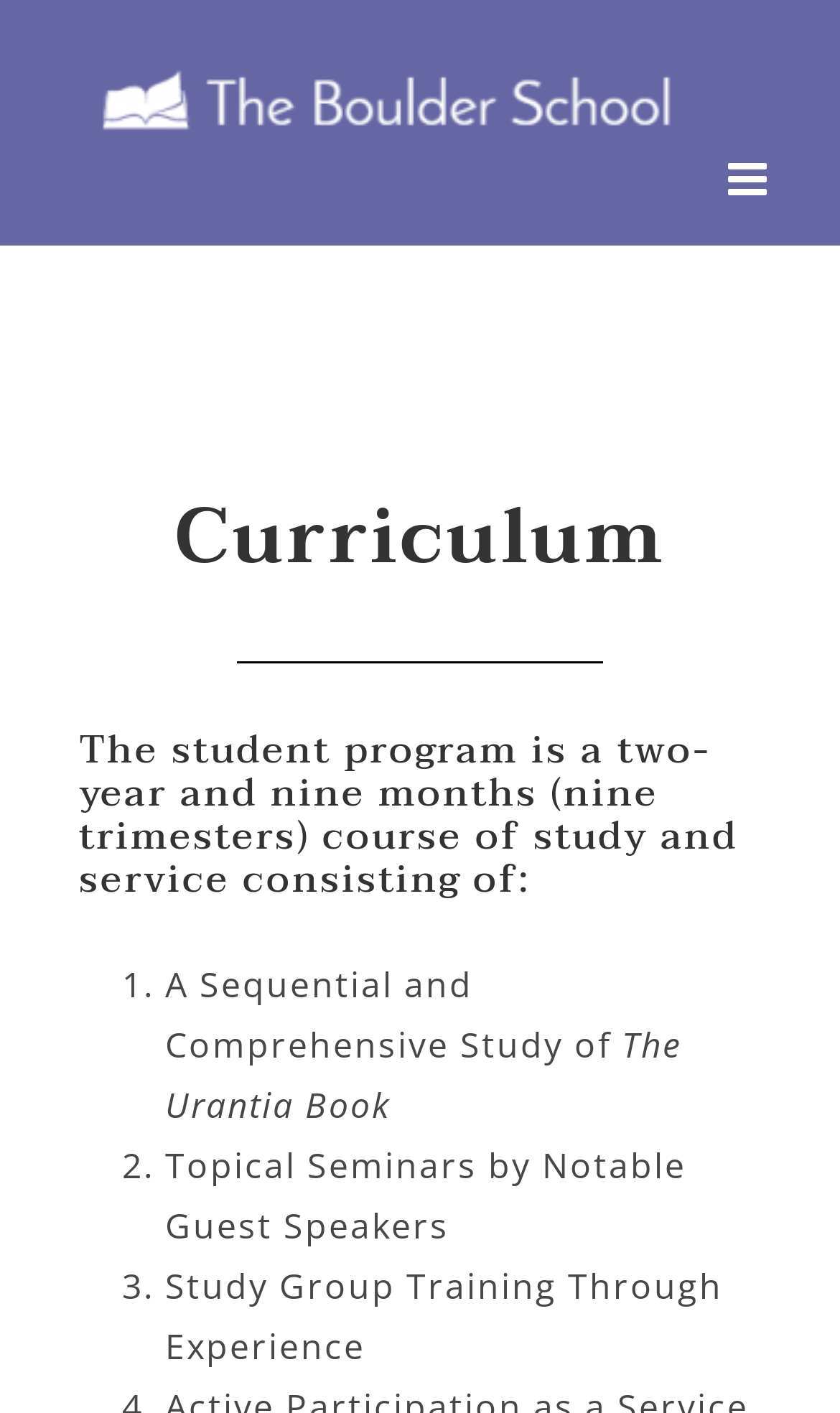What is the purpose of the link at the top right corner?
Please respond to the question with a detailed and well-explained answer.

The link at the top right corner is used to toggle the mobile menu, which is indicated by the text 'Toggle mobile menu' and the fact that it controls the 'mobile-menu-main-menu' element.